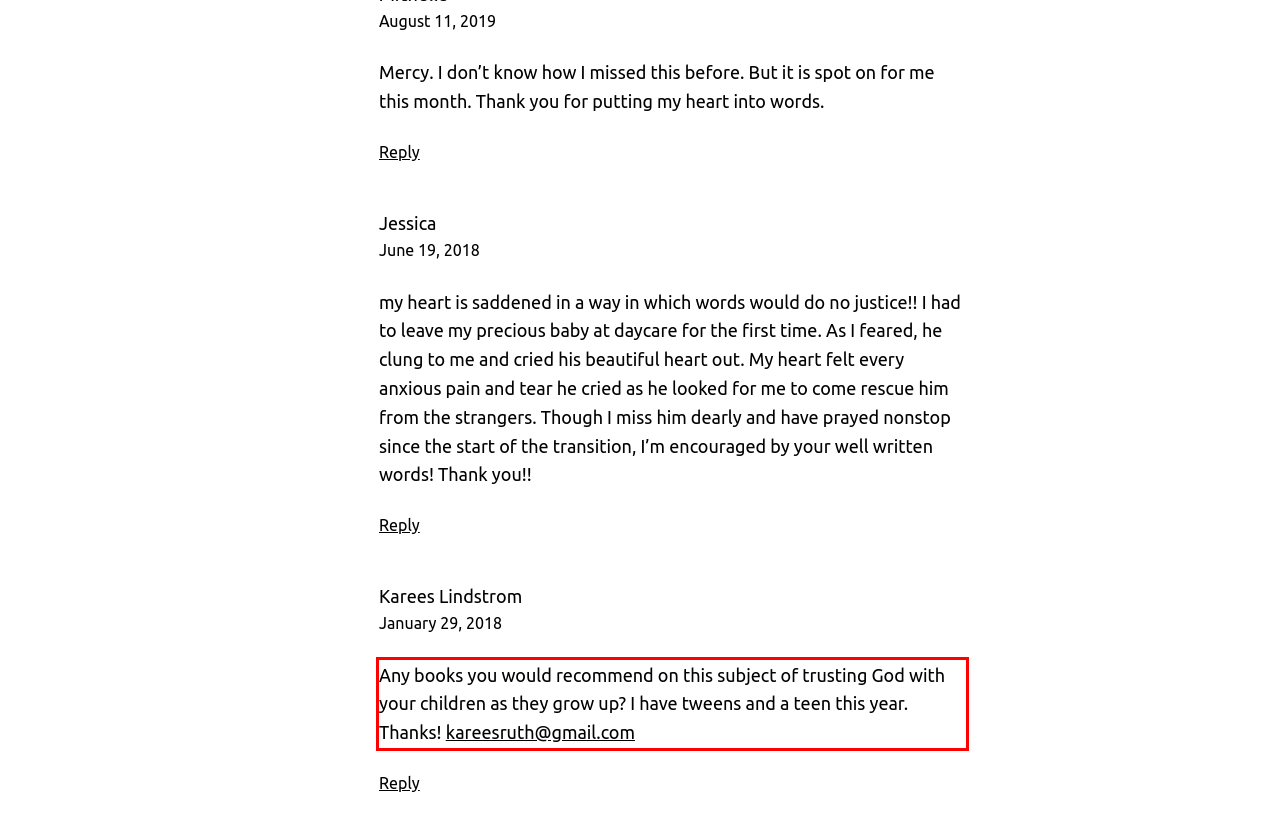Given a screenshot of a webpage with a red bounding box, please identify and retrieve the text inside the red rectangle.

Any books you would recommend on this subject of trusting God with your children as they grow up? I have tweens and a teen this year. Thanks! kareesruth@gmail.com